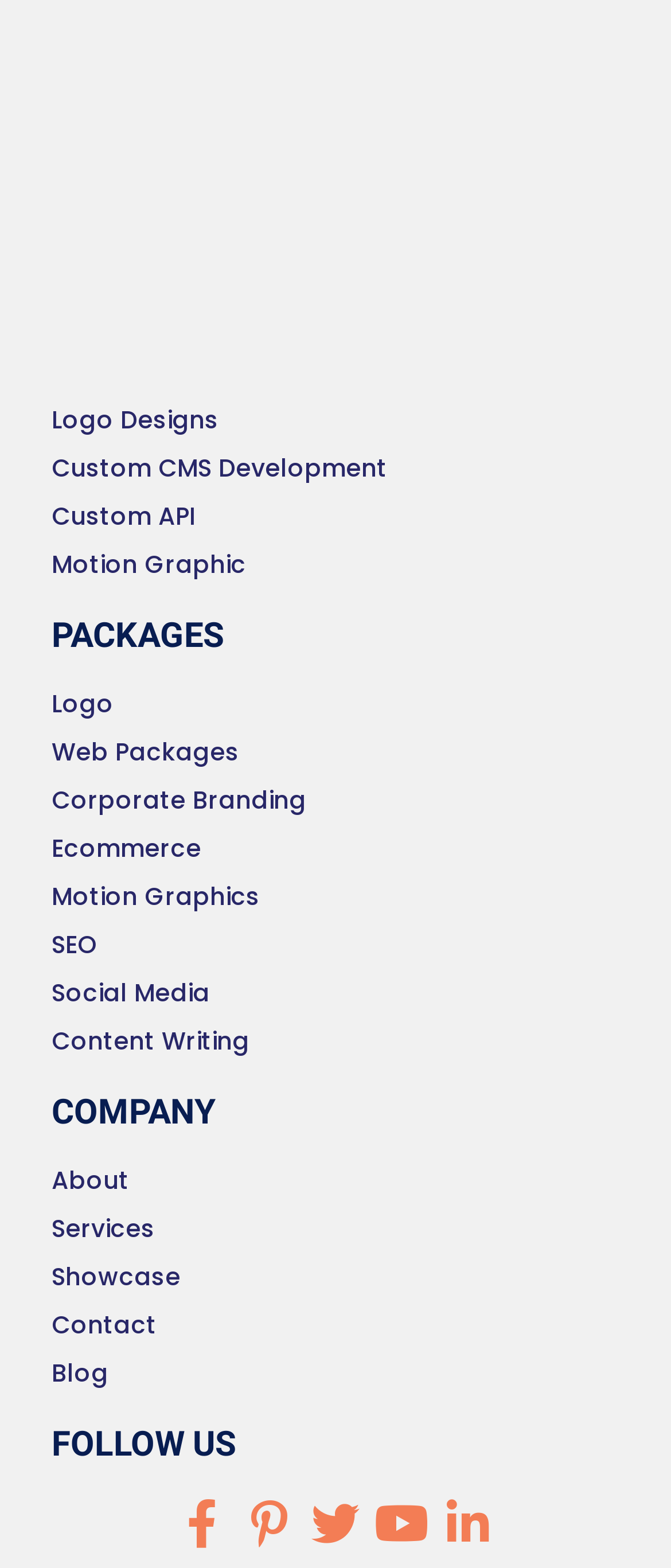Pinpoint the bounding box coordinates of the element that must be clicked to accomplish the following instruction: "Read the article about 'IPv4 Vs IPv6'". The coordinates should be in the format of four float numbers between 0 and 1, i.e., [left, top, right, bottom].

None